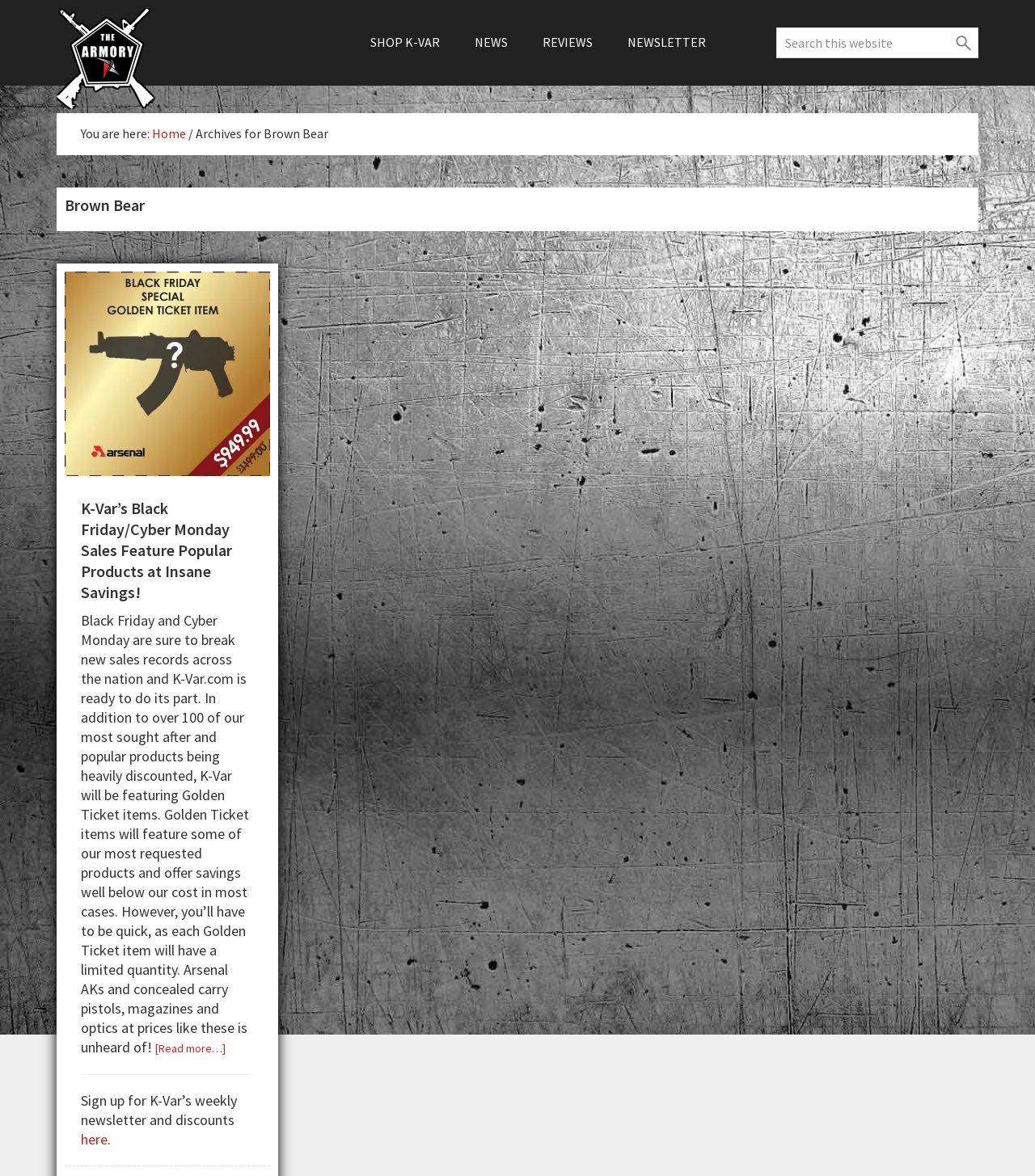What can users sign up for to receive discounts?
Use the image to answer the question with a single word or phrase.

K-Var’s weekly newsletter